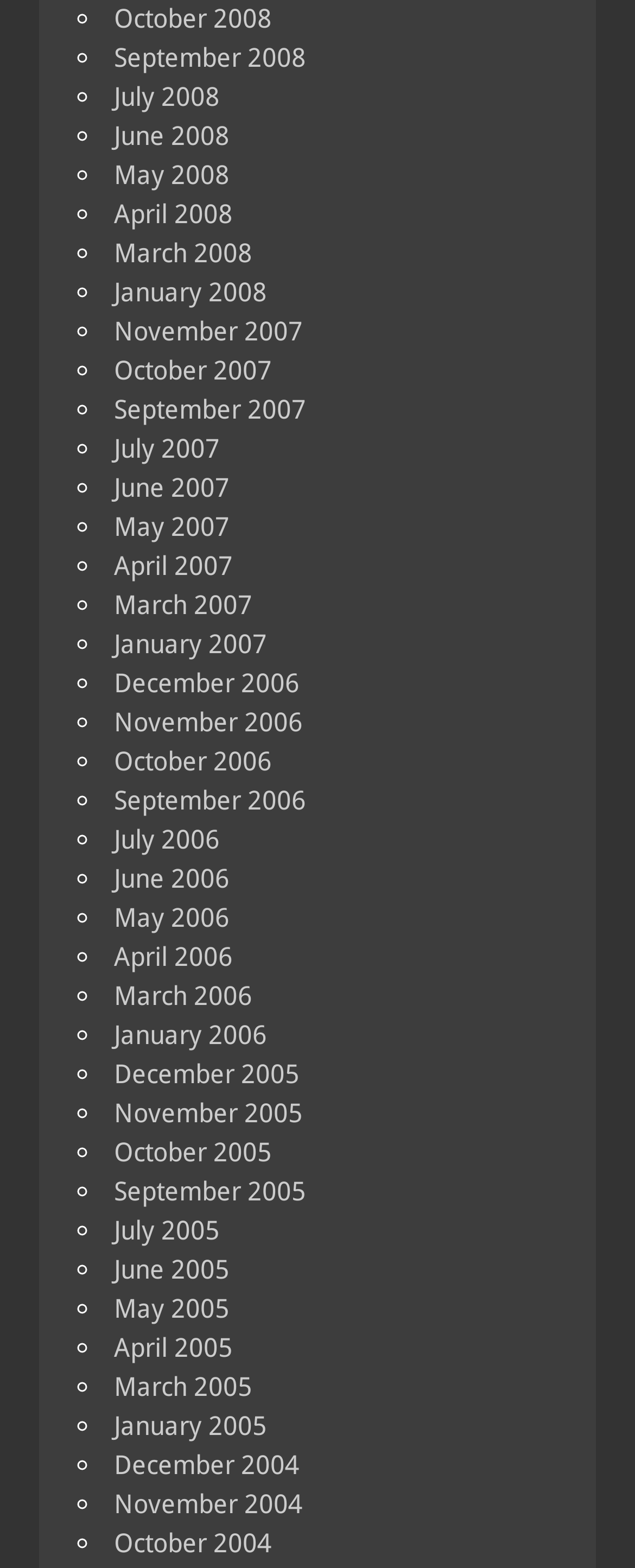Answer the following inquiry with a single word or phrase:
Are there any months from the year 2003?

No